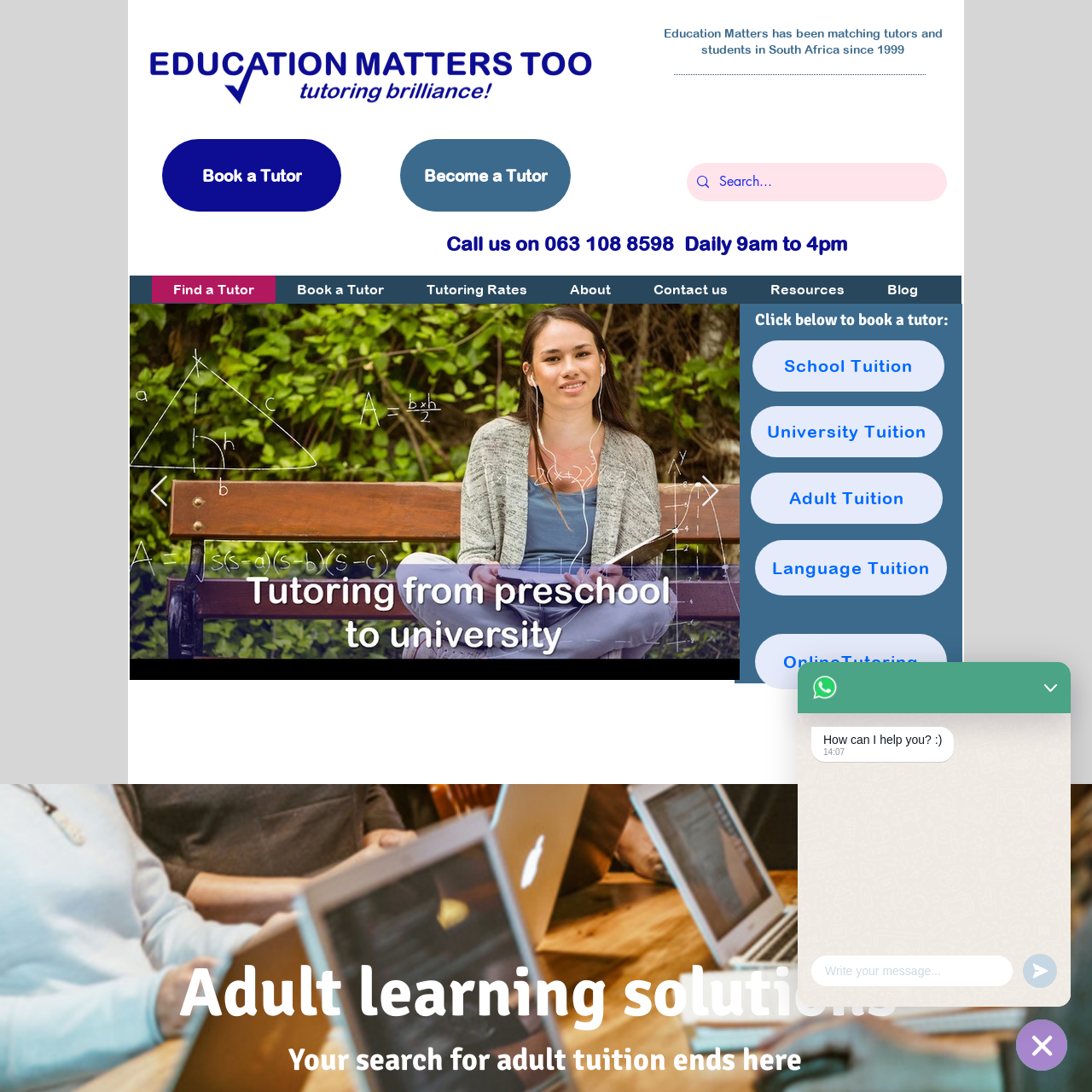Describe in detail what is depicted in the image enclosed by the red lines.

The image features a simple, yet impactful logo for "Education Matters," symbolizing the organization's commitment to tutoring and education. The design likely includes elements that represent learning and guidance, aligning with their mission of matching tutors and students in South Africa since 1999. This logo is positioned prominently on their website, reinforcing their brand identity and focus on educational support. The layout emphasizes the importance of tutoring services in facilitating learning, making it clear that Education Matters is dedicated to meeting the needs of its clients through professional tutoring solutions.